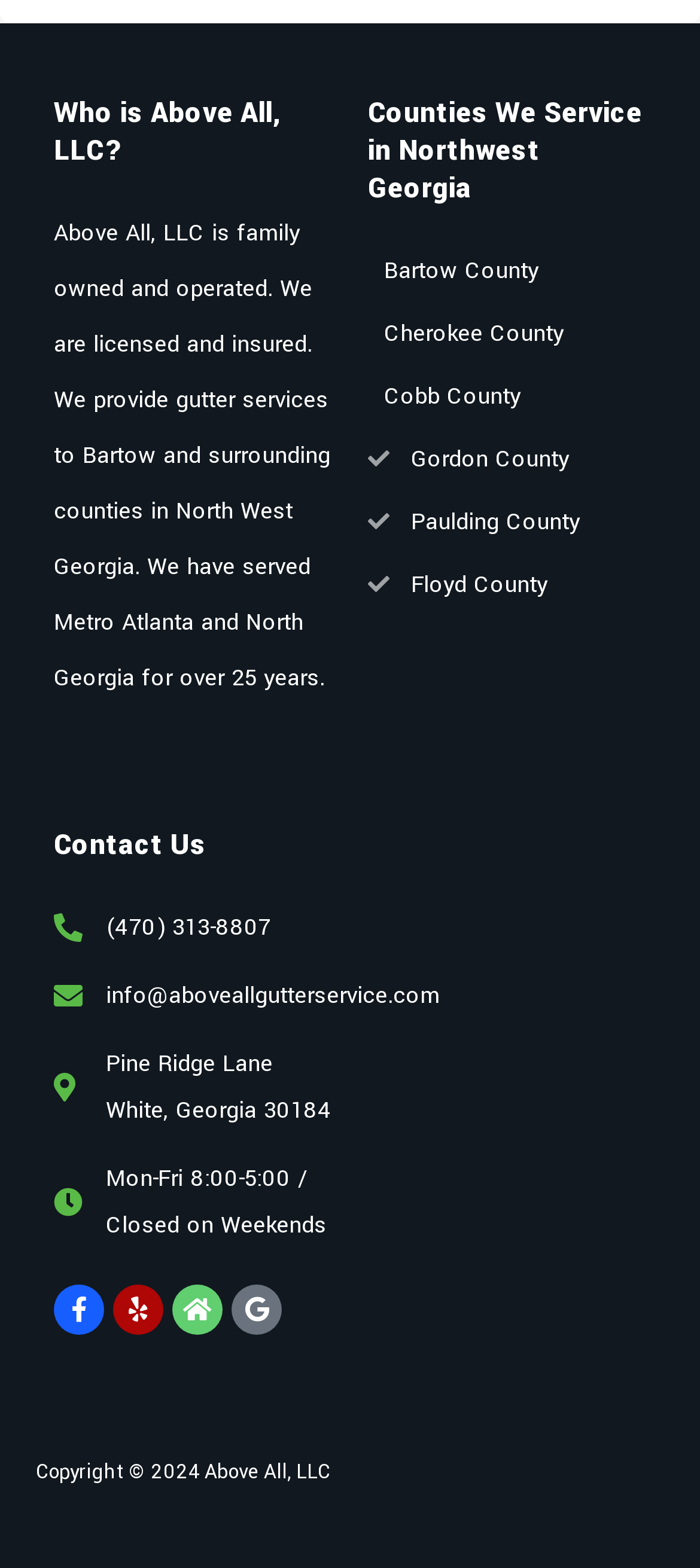Given the description of the UI element: "Advantages of Hardwood flooring", predict the bounding box coordinates in the form of [left, top, right, bottom], with each value being a float between 0 and 1.

None